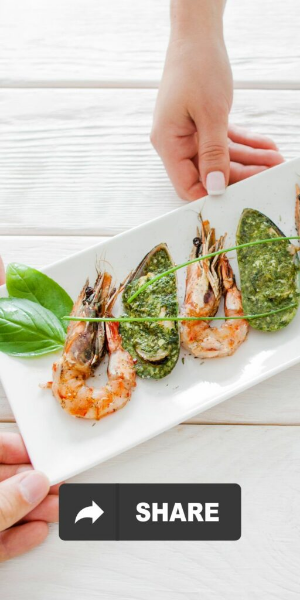Deliver an in-depth description of the image, highlighting major points.

The image showcases a beautifully arranged plate of shrimp and a vibrant green topping, likely a flavorful sauce or pesto, placed on a pristine white platter. The dish features several shrimp, some grilled to a golden-brown perfection, while others are accompanied by a lush green layer that adds a pop of color and hints at fresh ingredients. A pair of hands is gently holding the plate, suggesting a warm sharing moment, possibly at a dining table or a social gathering. The scene radiates a sense of culinary delight and the joy of sharing a delicious meal, with a green basil leaf elegantly positioned alongside the shrimp to enhance the presentation. Additionally, a prominent "Share" button at the bottom of the image encourages viewers to share this appetizing creation with friends and family, highlighting the dish's inviting nature.